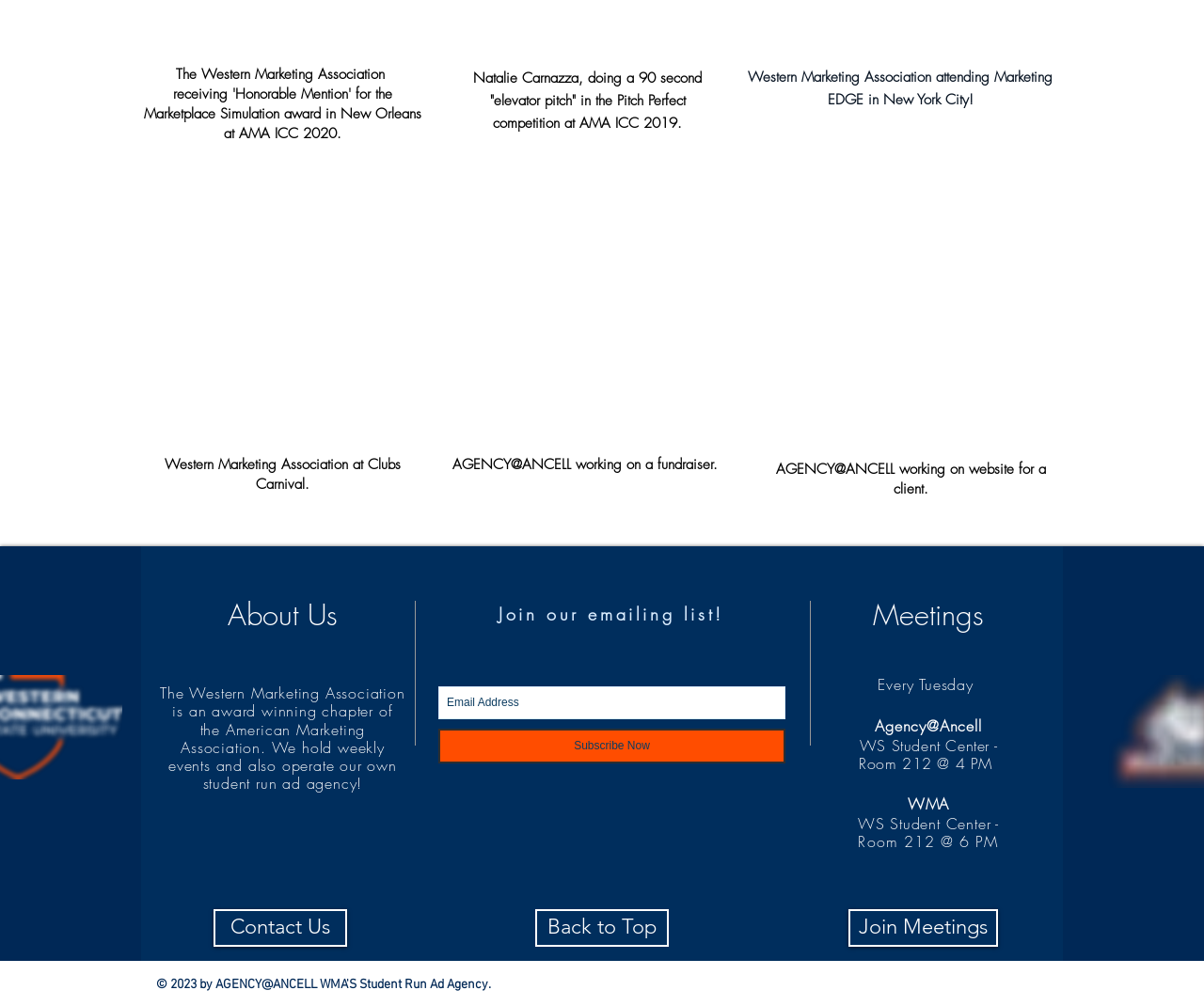What is the purpose of the textbox? Please answer the question using a single word or phrase based on the image.

To enter email address